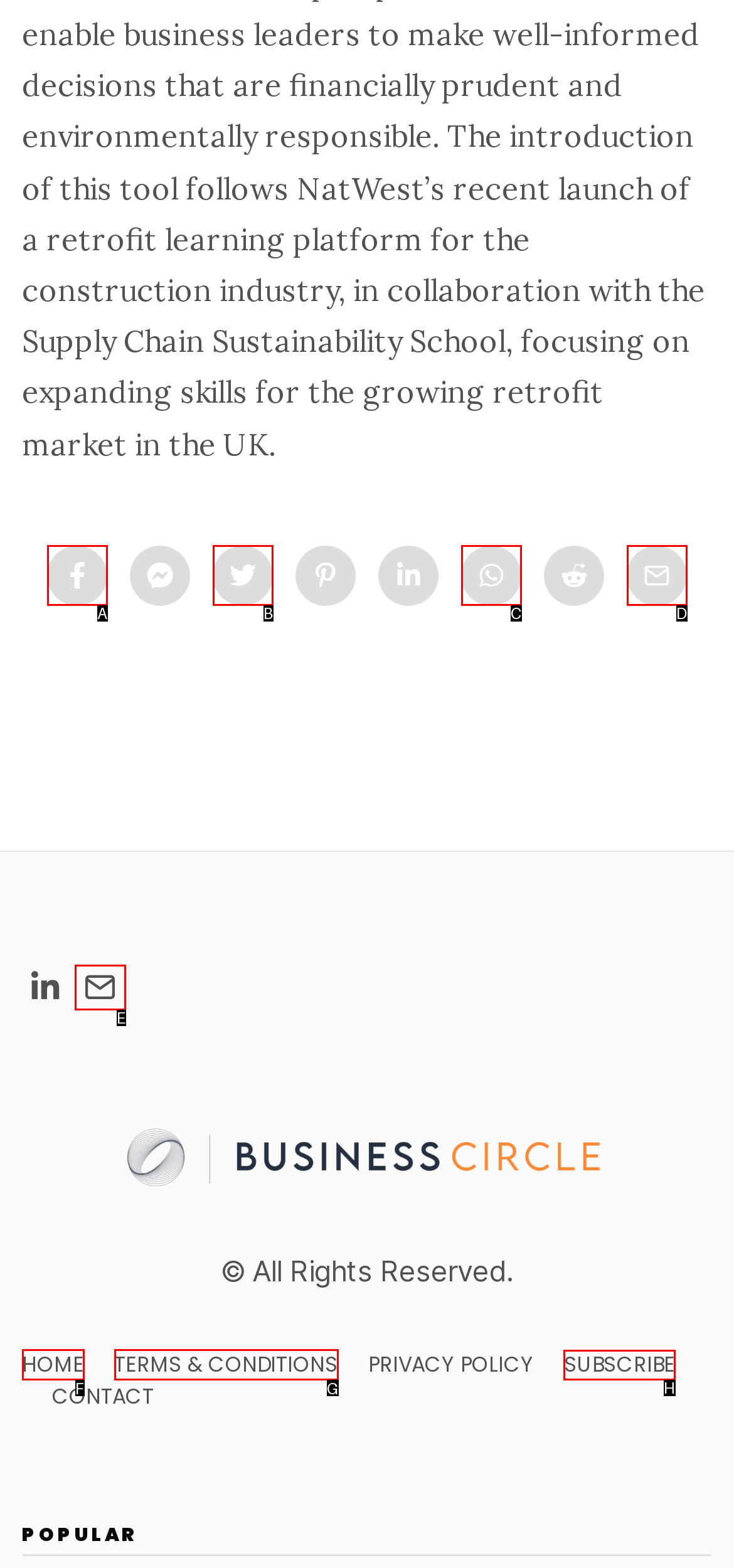Given the task: click the SUBSCRIBE link, indicate which boxed UI element should be clicked. Provide your answer using the letter associated with the correct choice.

H